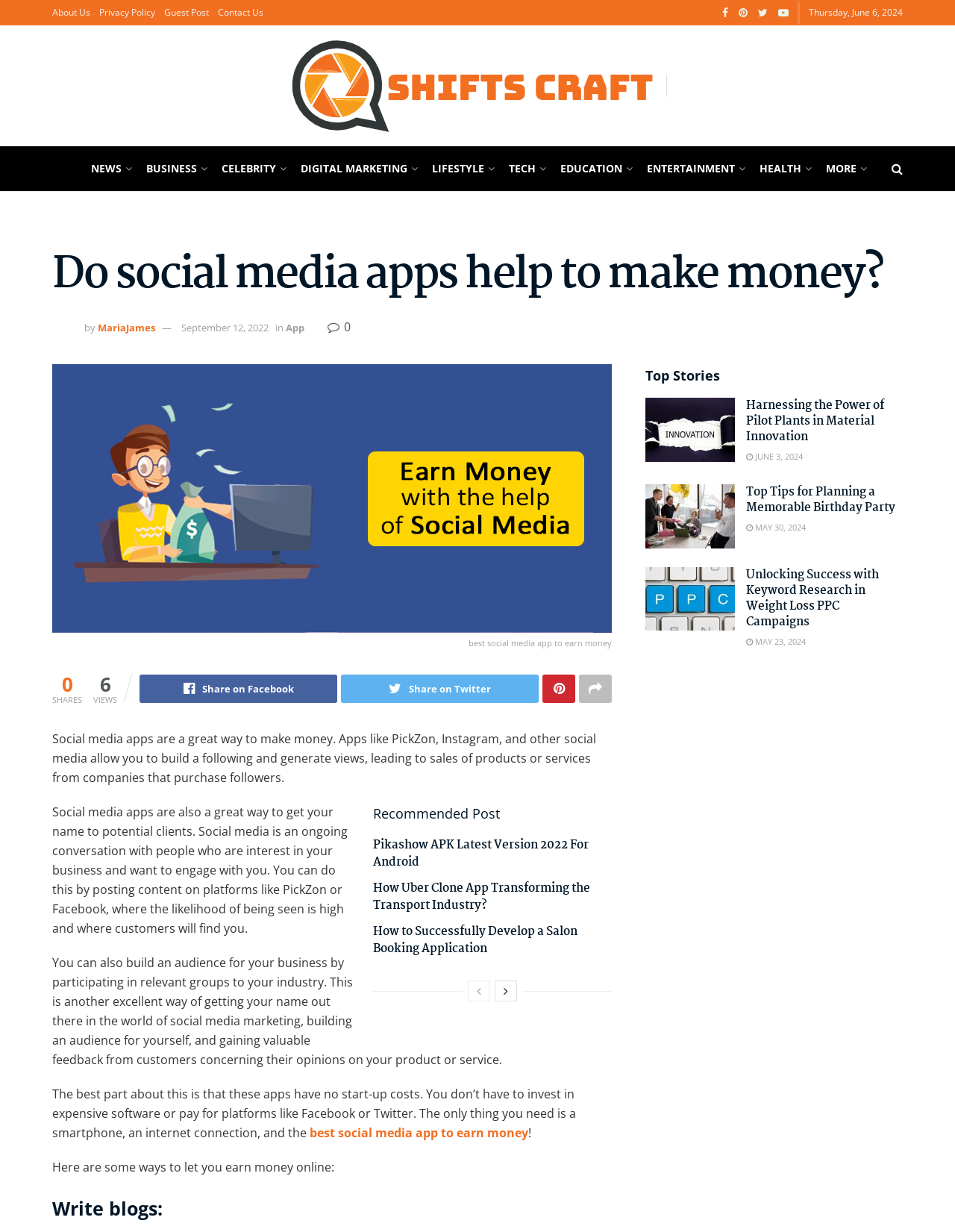What is the name of the app mentioned in the article?
Please respond to the question with a detailed and well-explained answer.

I found the name of the app by reading the article content, which mentions 'Apps like PickZon, Instagram, and other social media allow you to build a following and generate views, leading to sales of products or services from companies that purchase followers'.